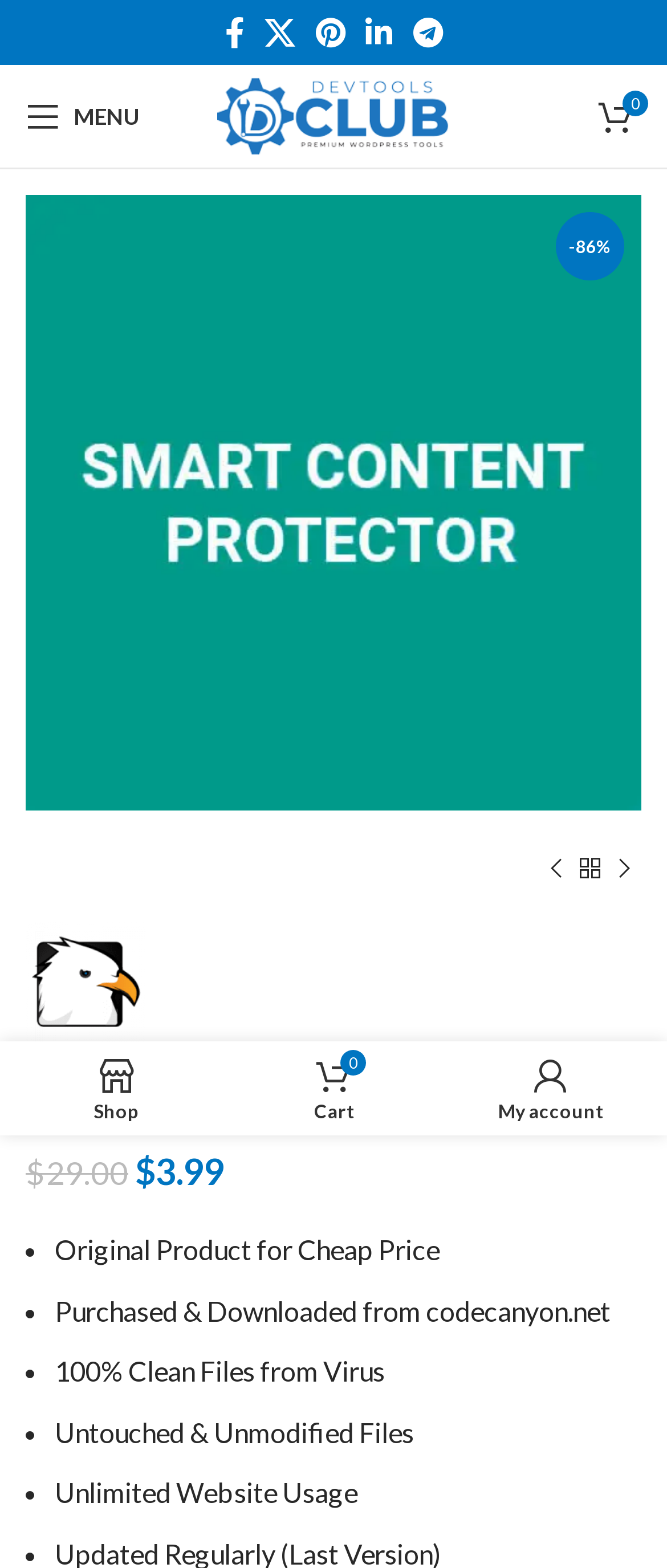What is the current price of the product?
Please respond to the question with as much detail as possible.

I found the current price of the product by looking at the text 'Current price is: $3.99.' which is located below the original price text.